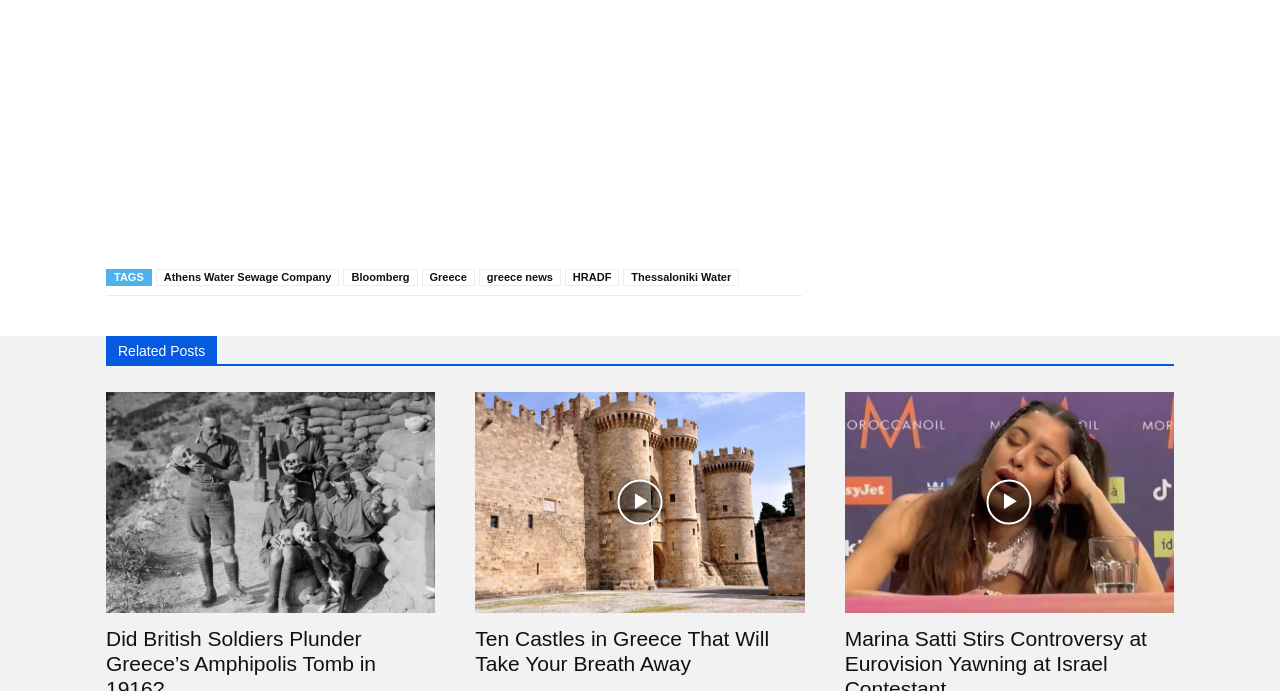What is the topic of the related posts?
Could you please answer the question thoroughly and with as much detail as possible?

The question can be answered by looking at the links under the 'Related Posts' heading element, which include 'Did British Soldiers Plunder Greece’s Amphipolis Tomb in 1916?' and 'Ten Castles in Greece That Will Take Your Breath Away'. Both posts are related to Greece.